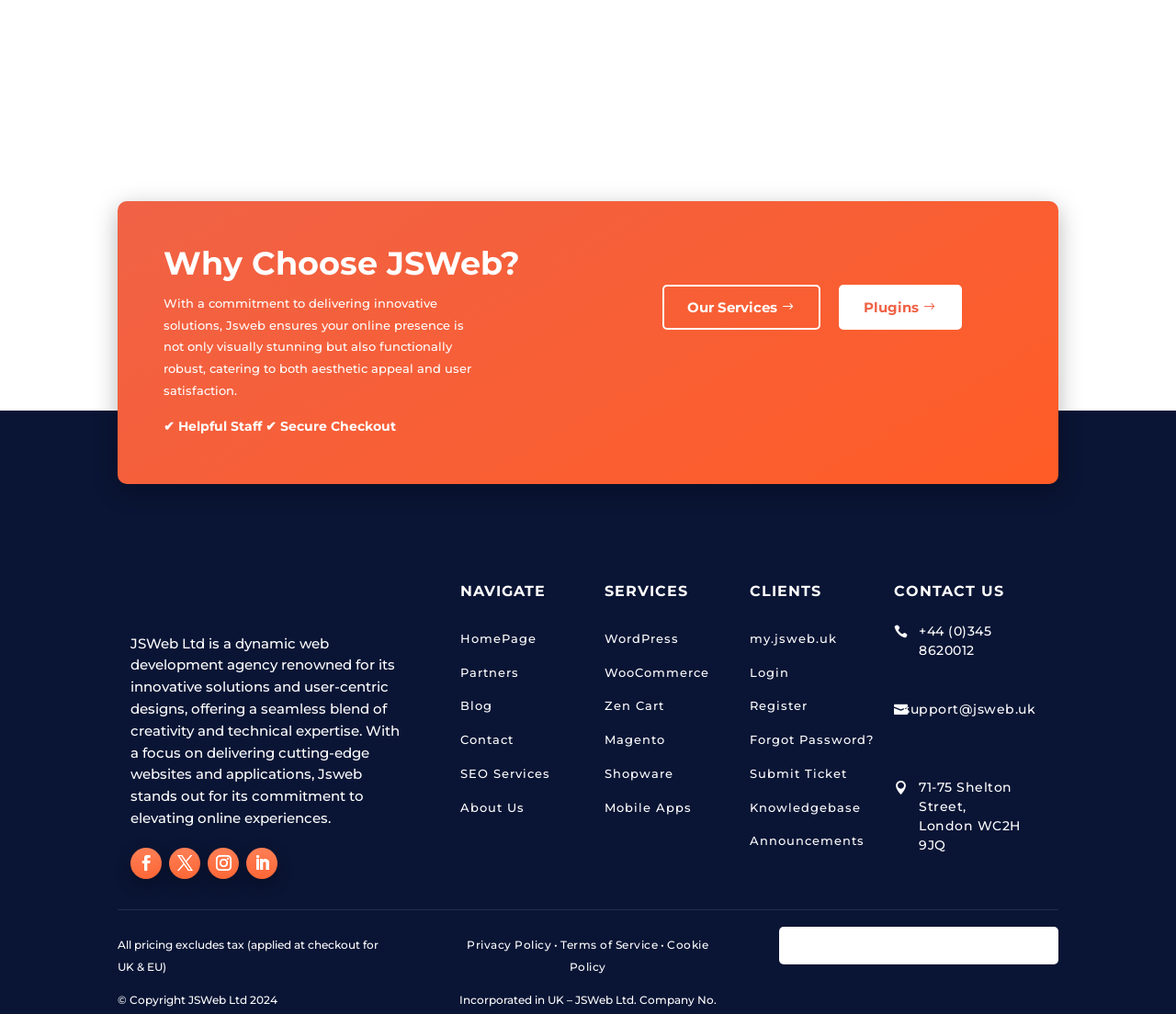Using a single word or phrase, answer the following question: 
What is the name of the company?

JSWeb Ltd